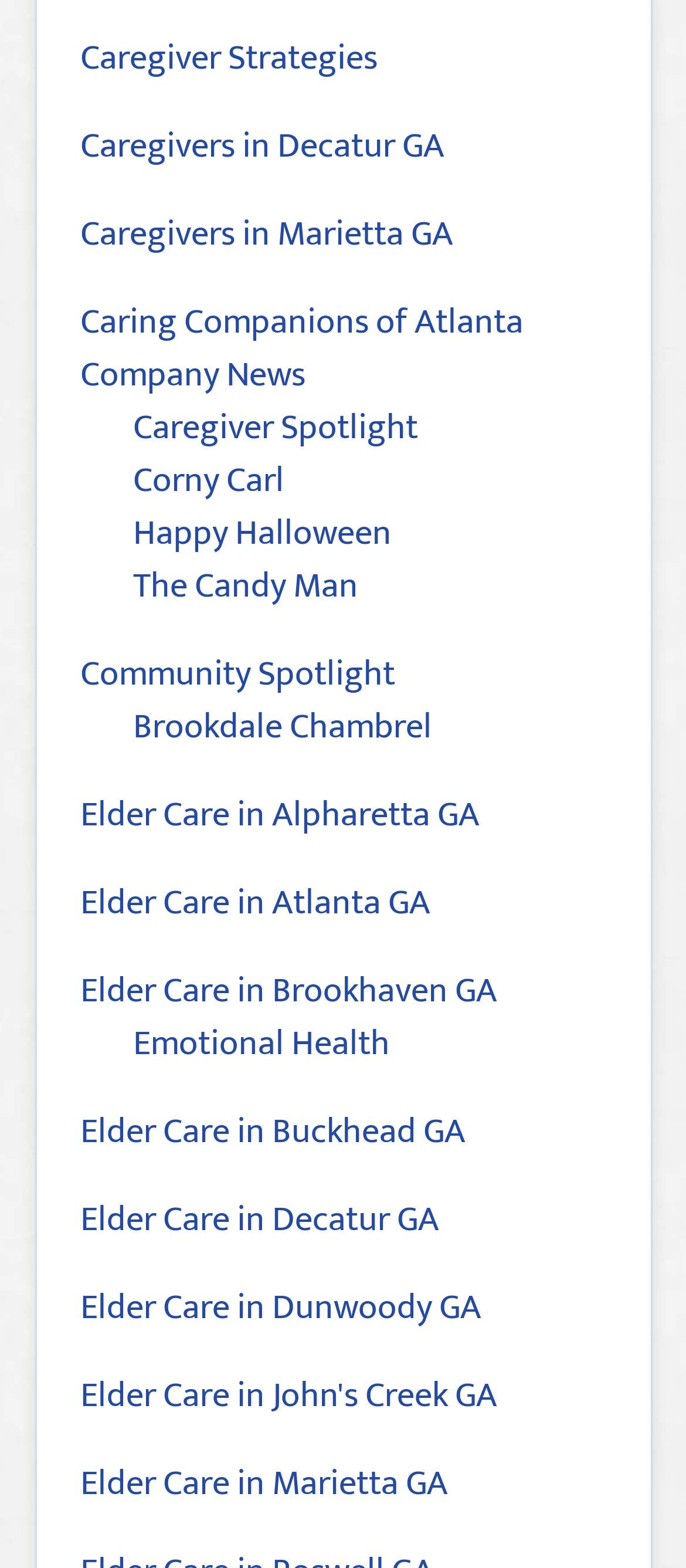Please predict the bounding box coordinates (top-left x, top-left y, bottom-right x, bottom-right y) for the UI element in the screenshot that fits the description: Corny Carl

[0.194, 0.288, 0.414, 0.326]